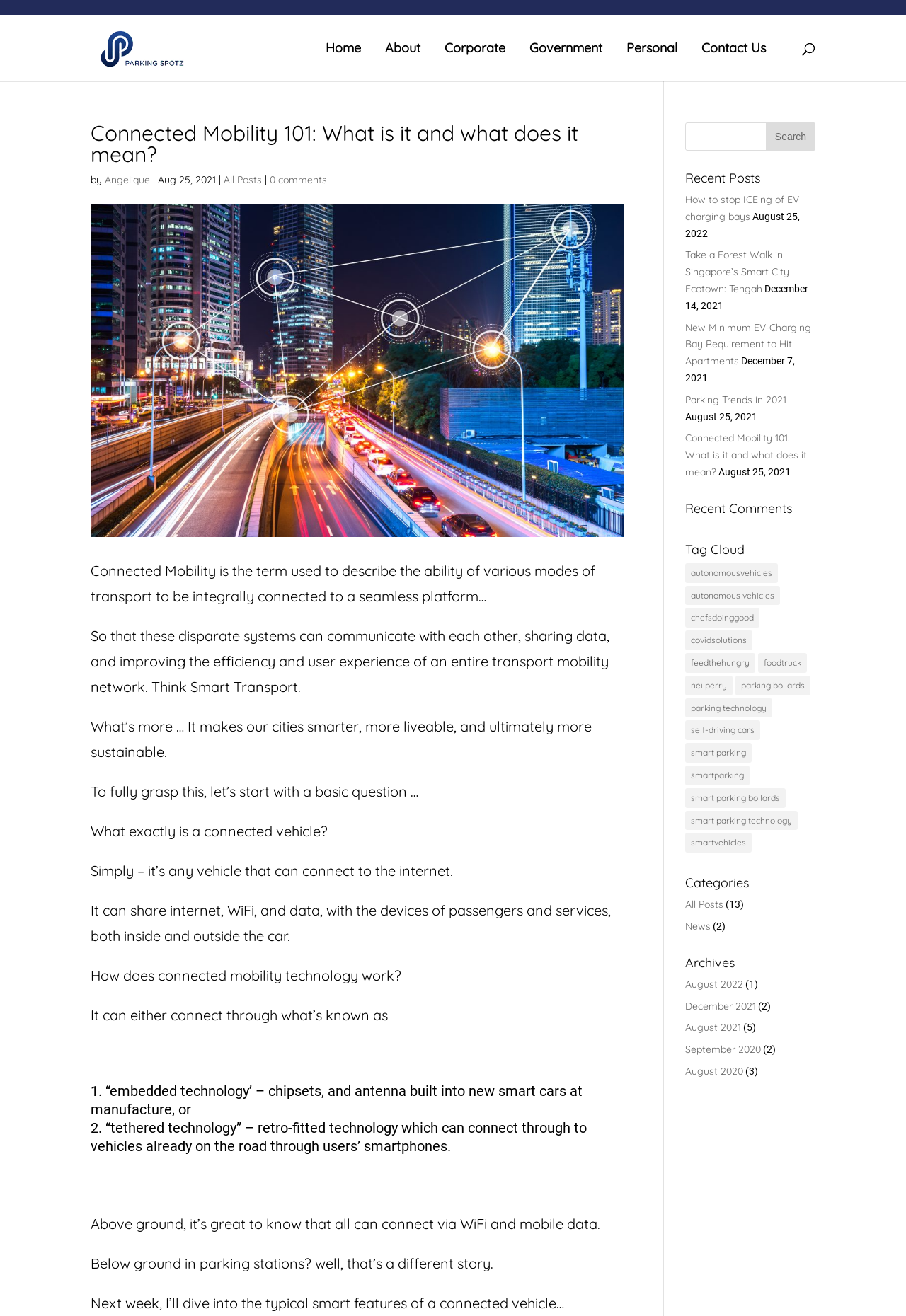Give a short answer to this question using one word or a phrase:
What is the date of the blog post?

Aug 25, 2021